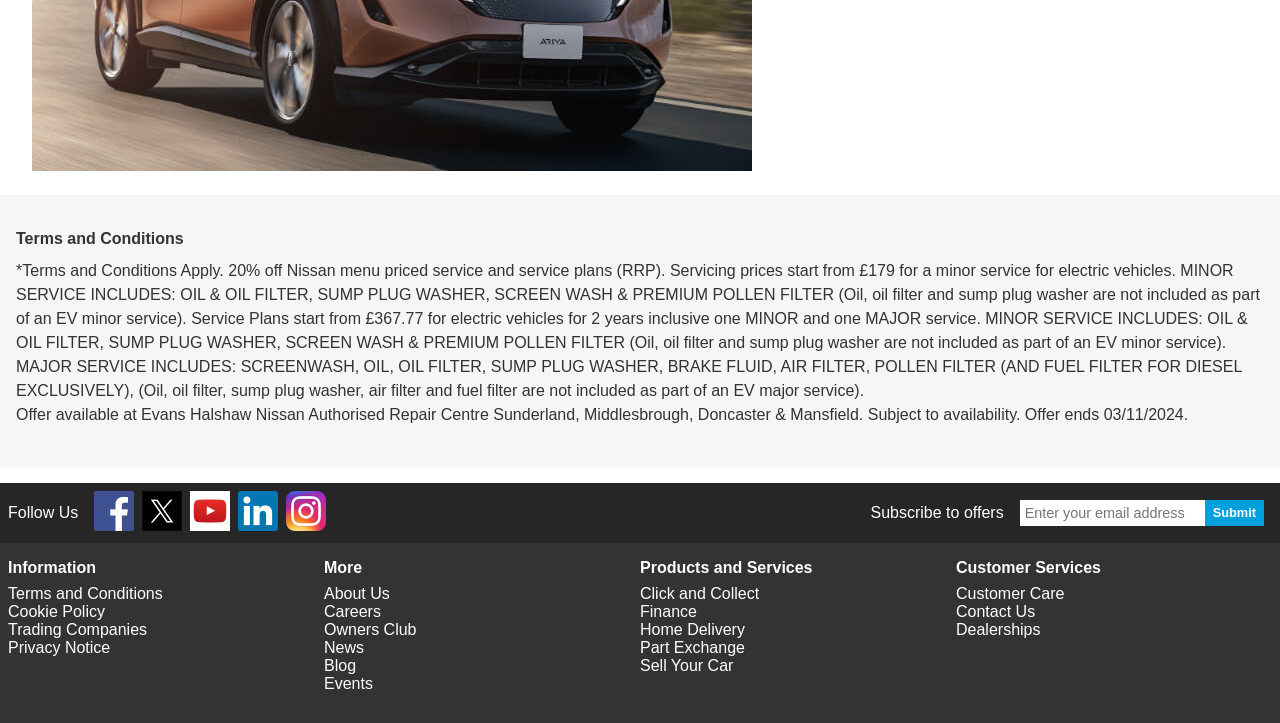Locate the bounding box coordinates of the UI element described by: "Armorial History Framed - Heirloom". The bounding box coordinates should consist of four float numbers between 0 and 1, i.e., [left, top, right, bottom].

None